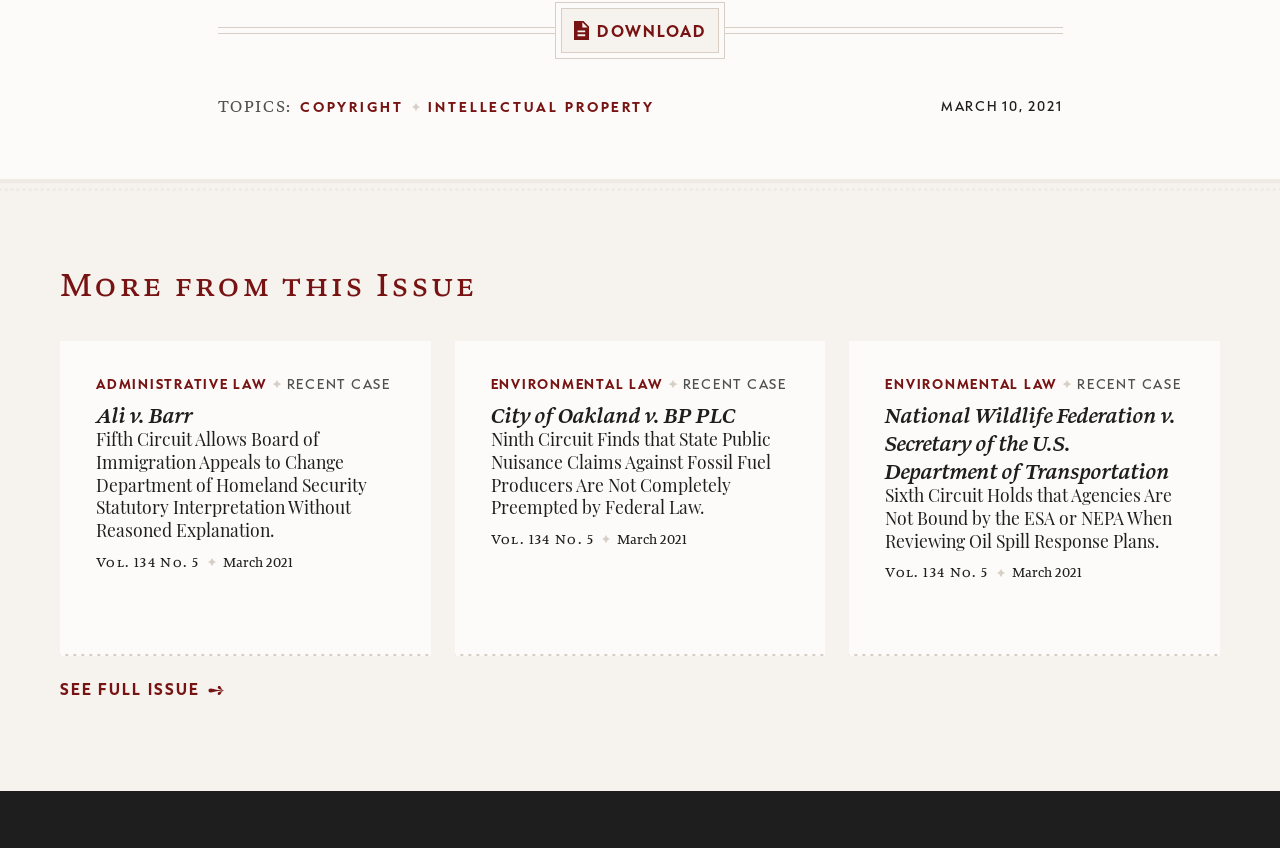Please answer the following question as detailed as possible based on the image: 
What is the purpose of the 'SEE FULL ISSUE' link?

I inferred the purpose of the 'SEE FULL ISSUE' link, which is likely to take the user to a page where they can view the full issue, based on its location and text content.